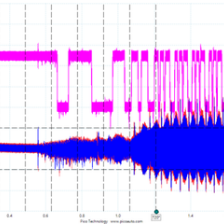What was the ultimate solution to the engine's failure to maintain operation?
By examining the image, provide a one-word or phrase answer.

Replacing the phonic wheel